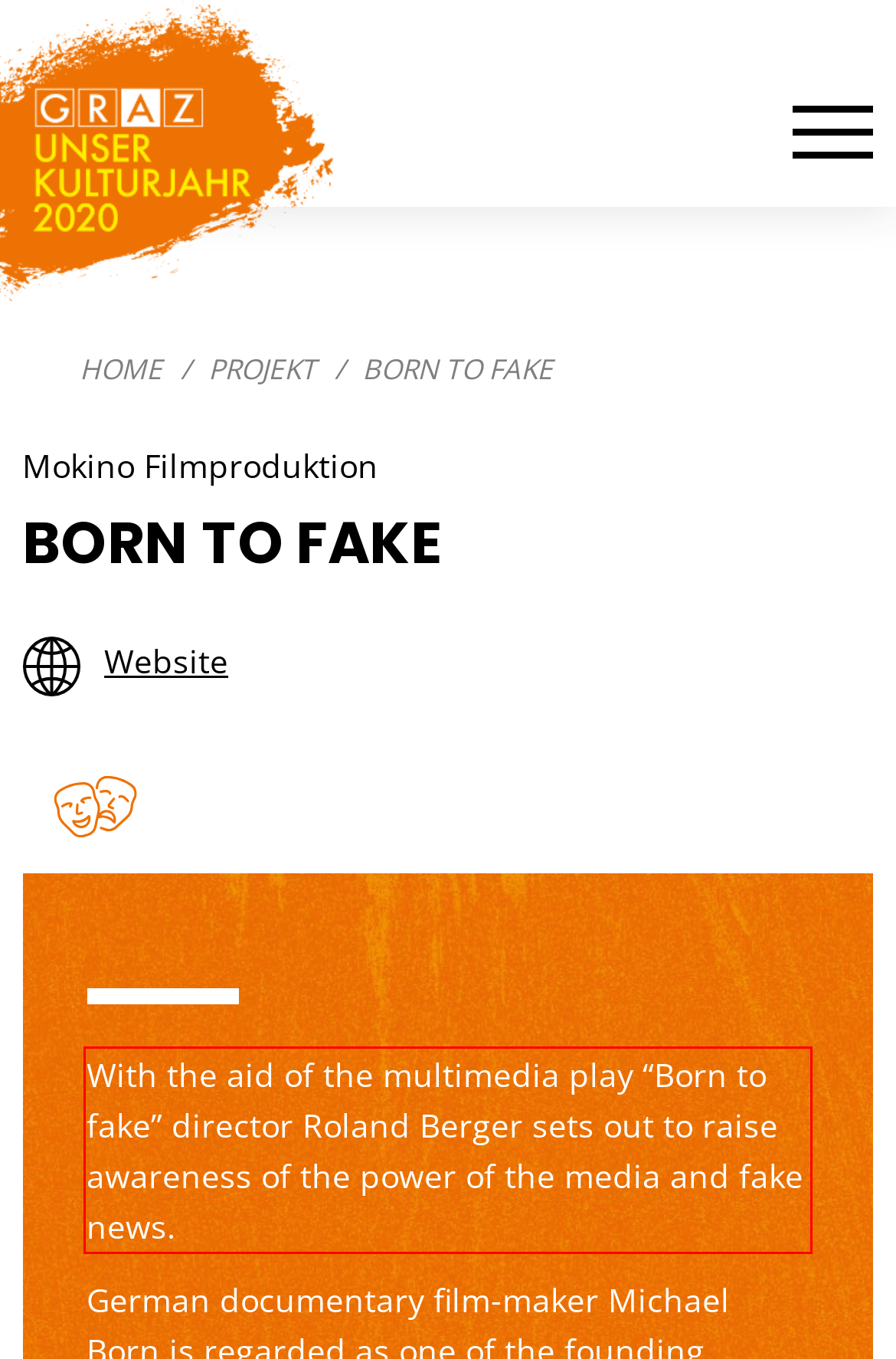Look at the provided screenshot of the webpage and perform OCR on the text within the red bounding box.

With the aid of the multimedia play “Born to fake” director Roland Berger sets out to raise awareness of the power of the media and fake news.